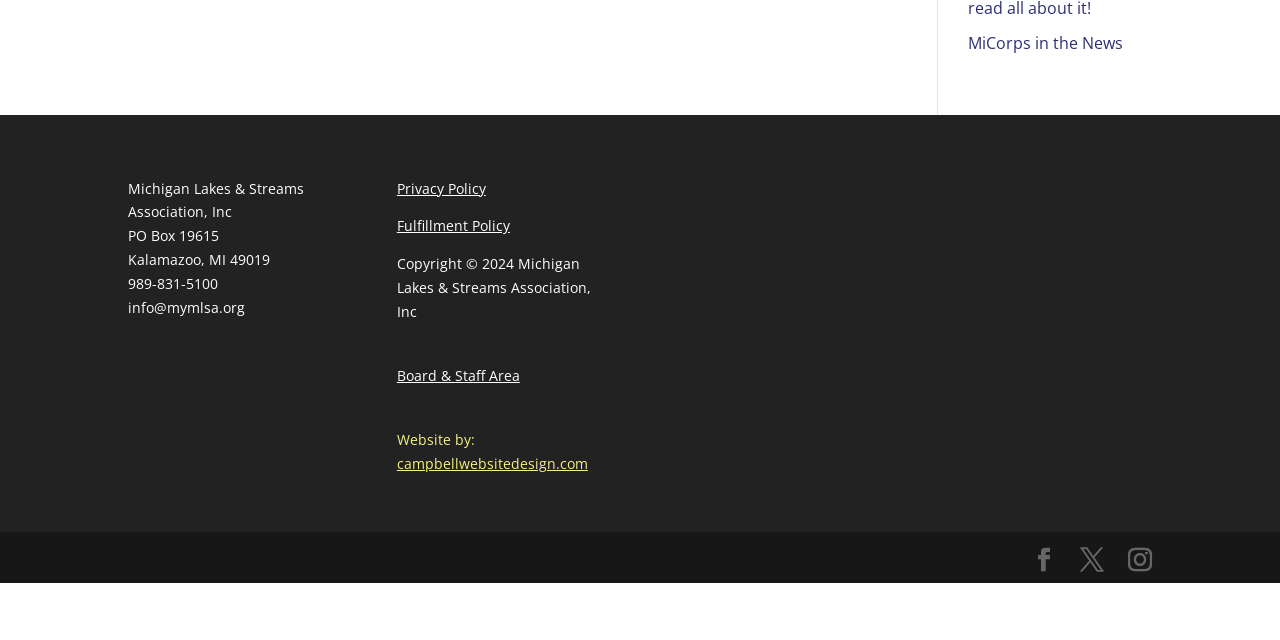Determine the bounding box for the UI element as described: "Instagram". The coordinates should be represented as four float numbers between 0 and 1, formatted as [left, top, right, bottom].

[0.881, 0.855, 0.9, 0.897]